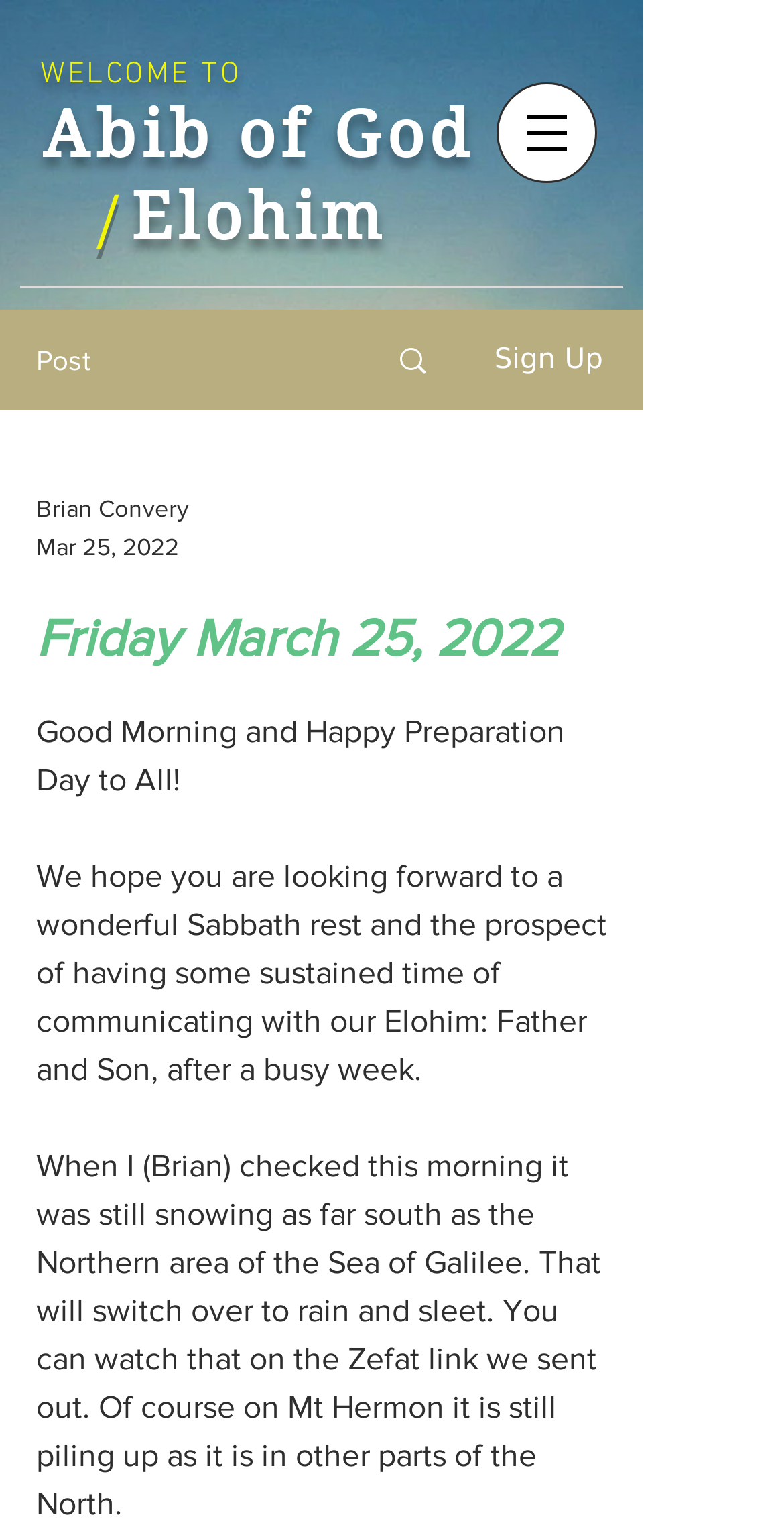What is the location where it is still piling up snow?
Your answer should be a single word or phrase derived from the screenshot.

Mt Hermon